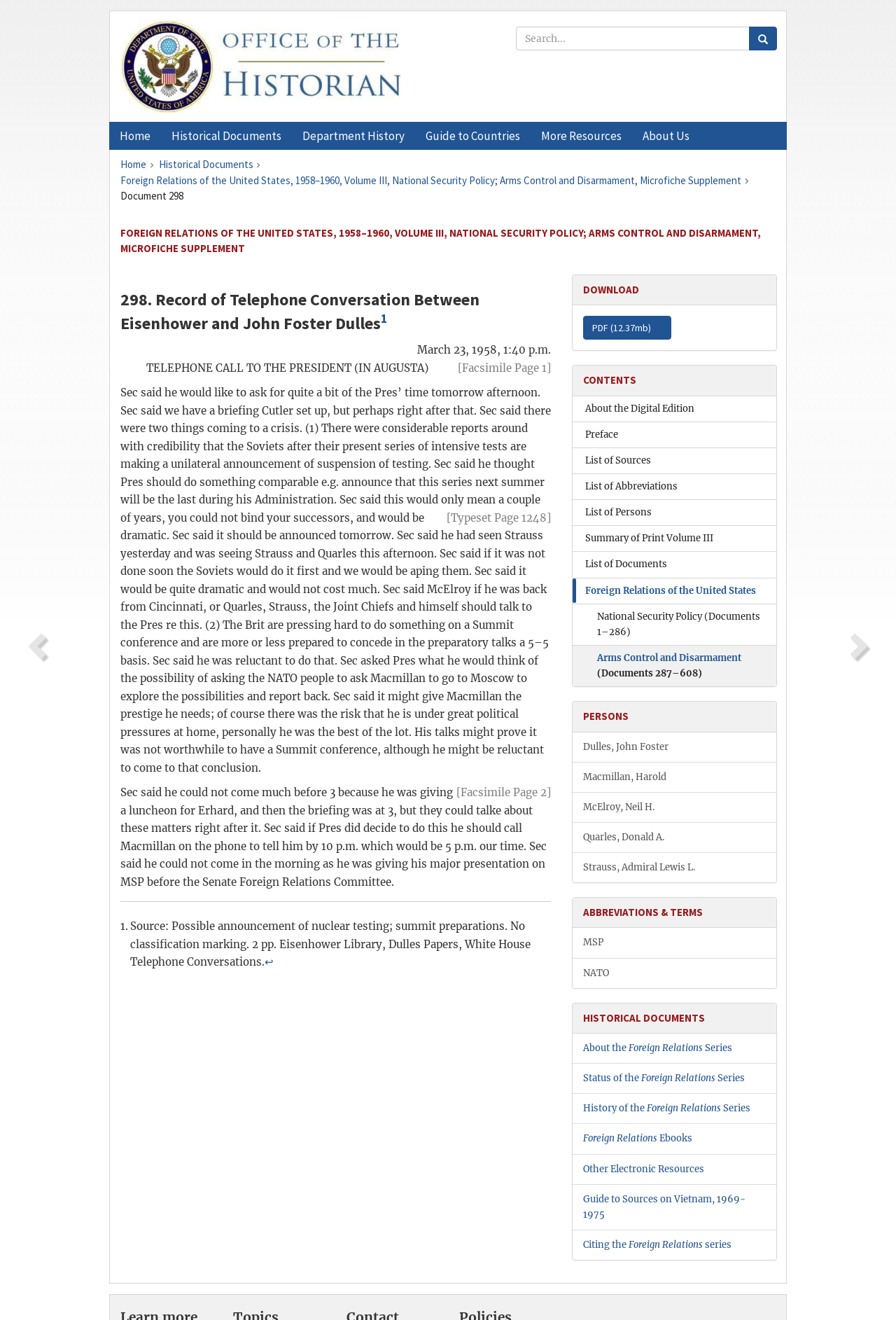Create a detailed summary of the webpage's content and design.

The webpage is titled "Historical Documents - Office of the Historian" and has a search bar at the top right corner. Below the search bar, there are several navigation links, including "Home", "Historical Documents", "Department History", "Guide to Countries", "More Resources", and "About Us". 

The main content of the webpage is divided into several sections. The first section displays a heading "FOREIGN RELATIONS OF THE UNITED STATES, 1958–1960, VOLUME III, NATIONAL SECURITY POLICY; ARMS CONTROL AND DISARMAMENT, MICROFICHE SUPPLEMENT" followed by a series of links and text blocks describing a telephone conversation between Eisenhower and John Foster Dulles. The conversation is about the possibility of suspending nuclear testing and the preparation for a summit conference.

To the left of the main content, there is a navigation menu with links to different sections, including "About the Digital Edition", "Preface", "List of Sources", "List of Abbreviations", "List of Persons", and "Summary of Print Volume III". 

At the bottom of the page, there are several headings, including "DOWNLOAD", "CONTENTS", "PERSONS", "ABBREVIATIONS & TERMS", and "HISTORICAL DOCUMENTS", each with links to related resources.